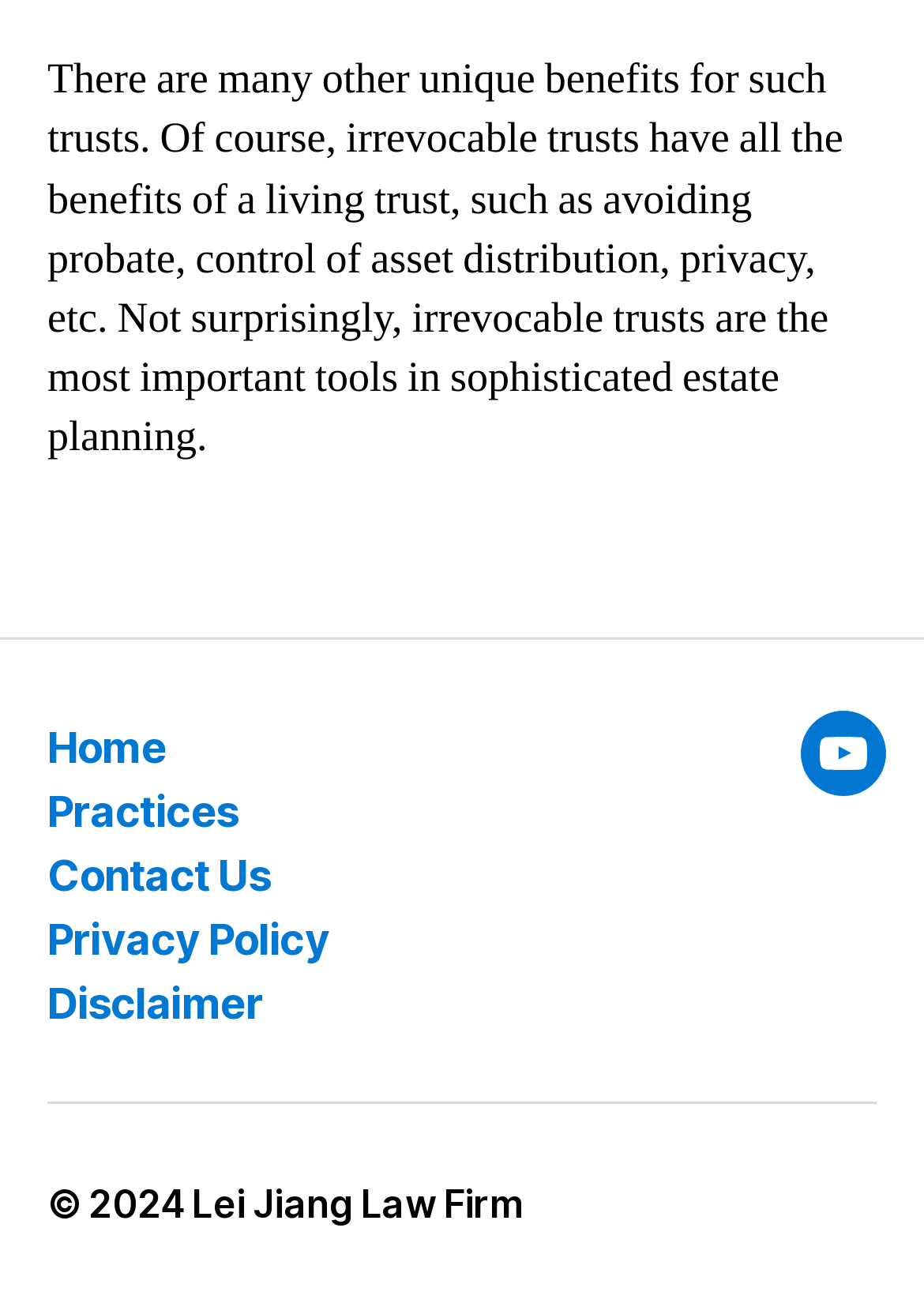Provide a brief response to the question below using a single word or phrase: 
What type of trusts are discussed?

Irrevocable trusts